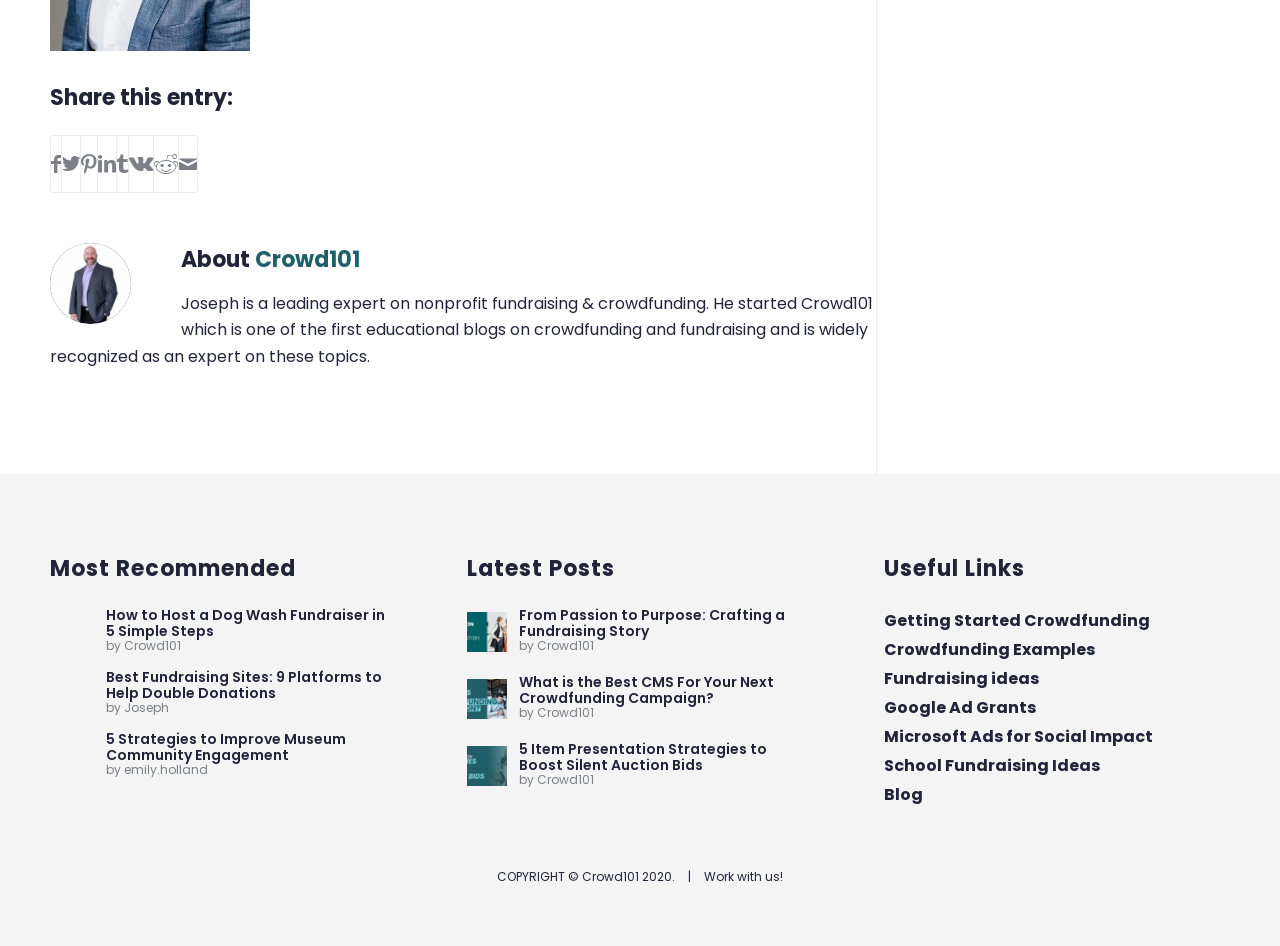Please answer the following question using a single word or phrase: 
How many social media platforms are available for sharing?

7